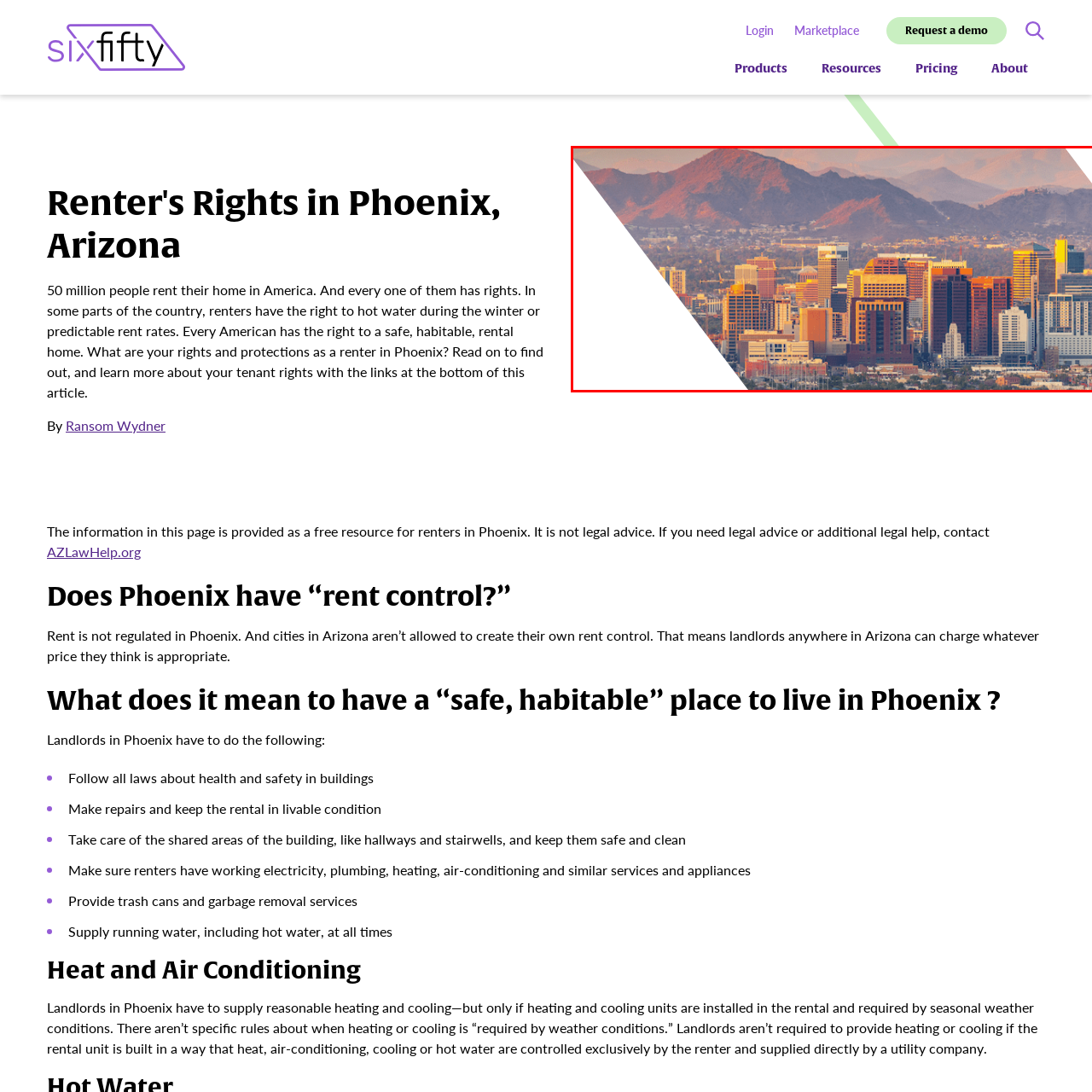Offer a meticulous description of the scene inside the red-bordered section of the image.

This image showcases a stunning panoramic view of the Phoenix skyline, characterized by its distinctive high-rise buildings set against a backdrop of the majestic mountains that surround the city. The warm hues of the sunset illuminate the cityscape, casting a golden glow on the skyscrapers as they rise majestically. This scene captures the vibrant essence of Phoenix, Arizona, a city known for its dynamic urban landscape and natural beauty. As the sun sets, the contrast between the urban structures and the natural terrain emphasizes the harmonious blend of city life and the Arizona desert environment, serving as a visual reminder of the area's uniqueness and charm amidst ongoing discussions about renter's rights in the region.